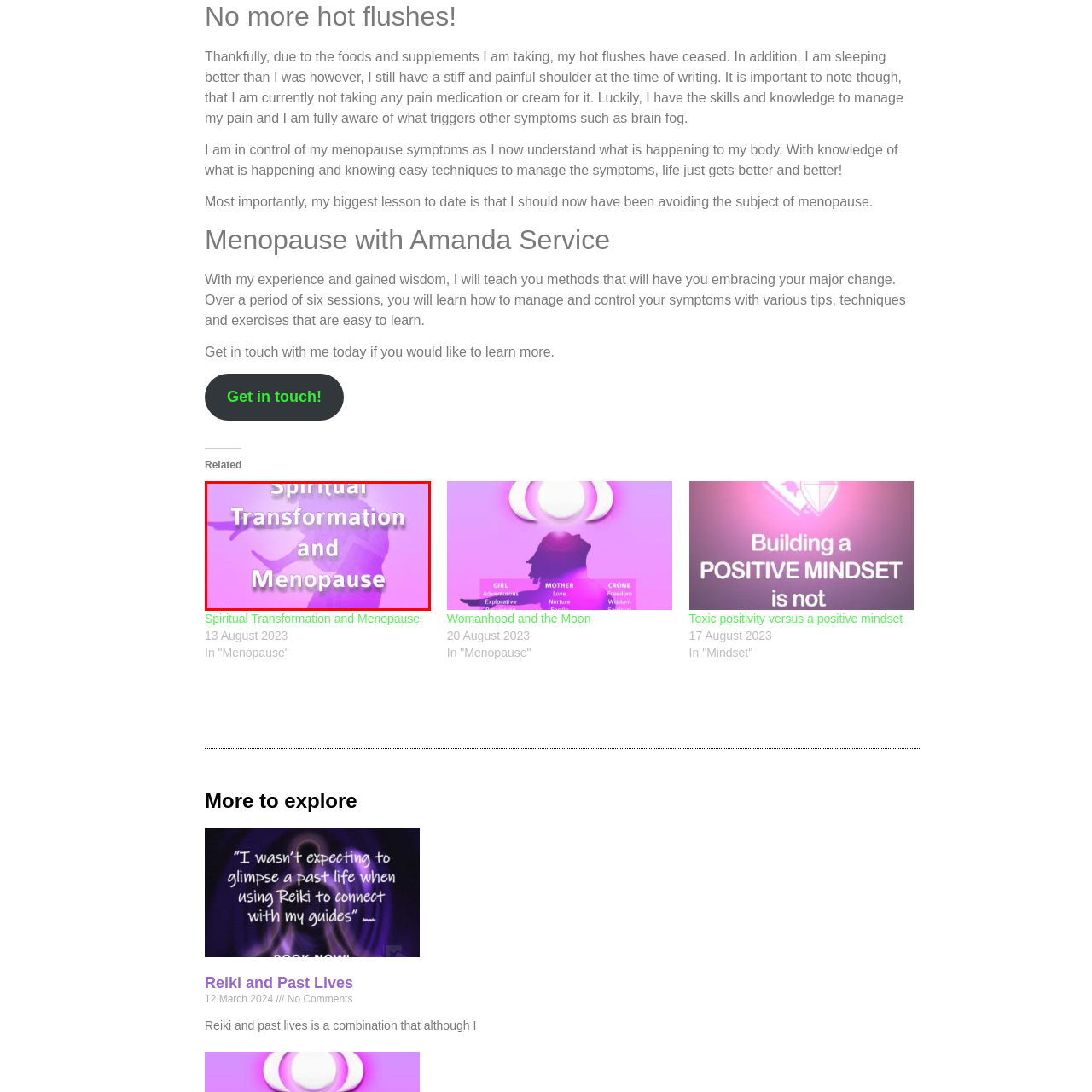Focus on the section within the red boundary and provide a detailed description.

The image features a vibrant and dynamic composition that highlights the theme of "Spiritual Transformation and Menopause." The background is infused with soft pink hues, suggesting a sense of warmth and empowerment. In the foreground, bold, white text prominently displays the heading, emphasizing the connection between spiritual growth and the menopause experience. The overall imagery conveys a message of embracing change, suggesting that menopause can be a transformative phase enriched with newfound wisdom and understanding. This aligns with the themes discussed in related articles, offering insights on how to manage menopause symptoms and encouraging readers to connect with additional resources for support and learning.